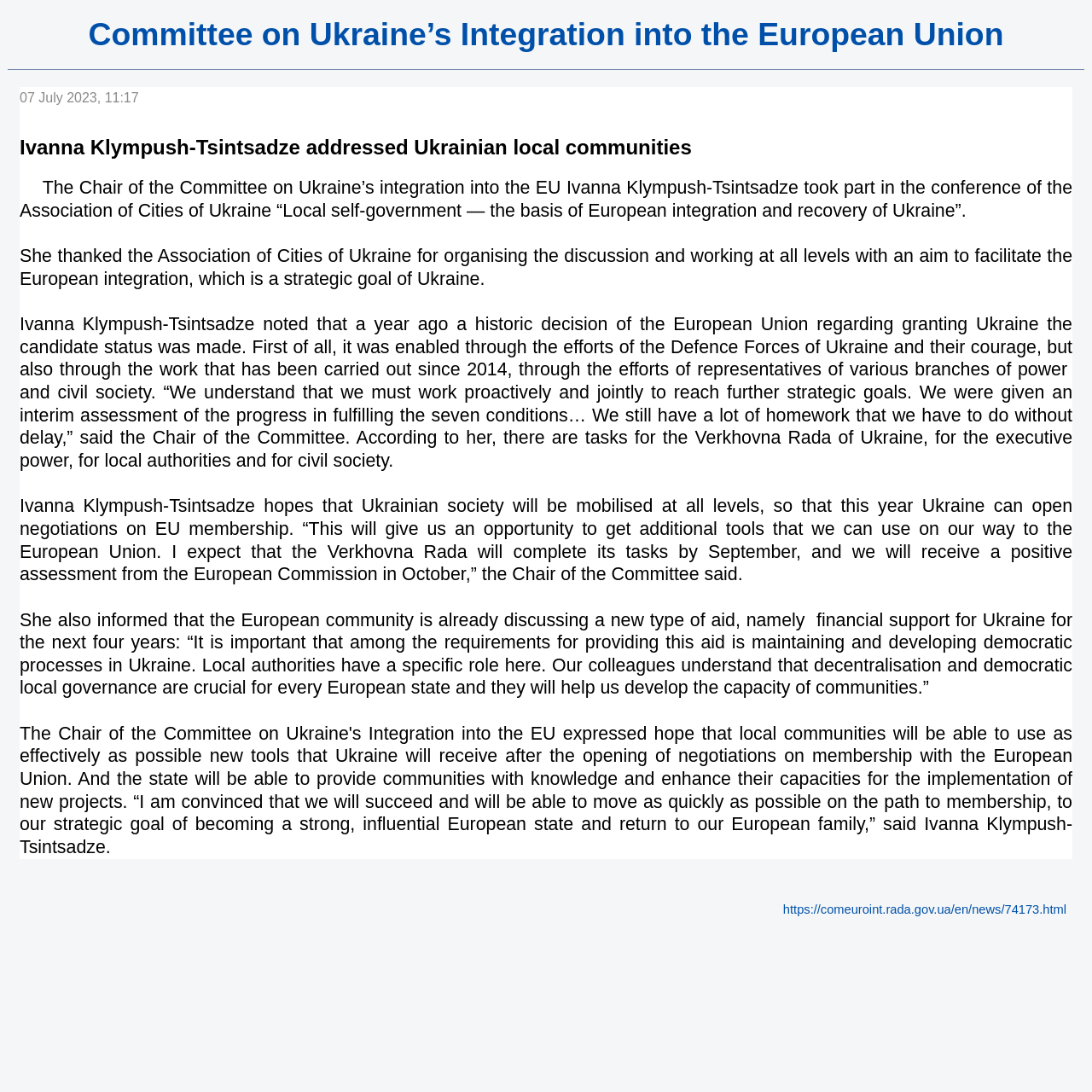Identify and provide the main heading of the webpage.

Ivanna Klympush-Tsintsadze addressed Ukrainian local communities